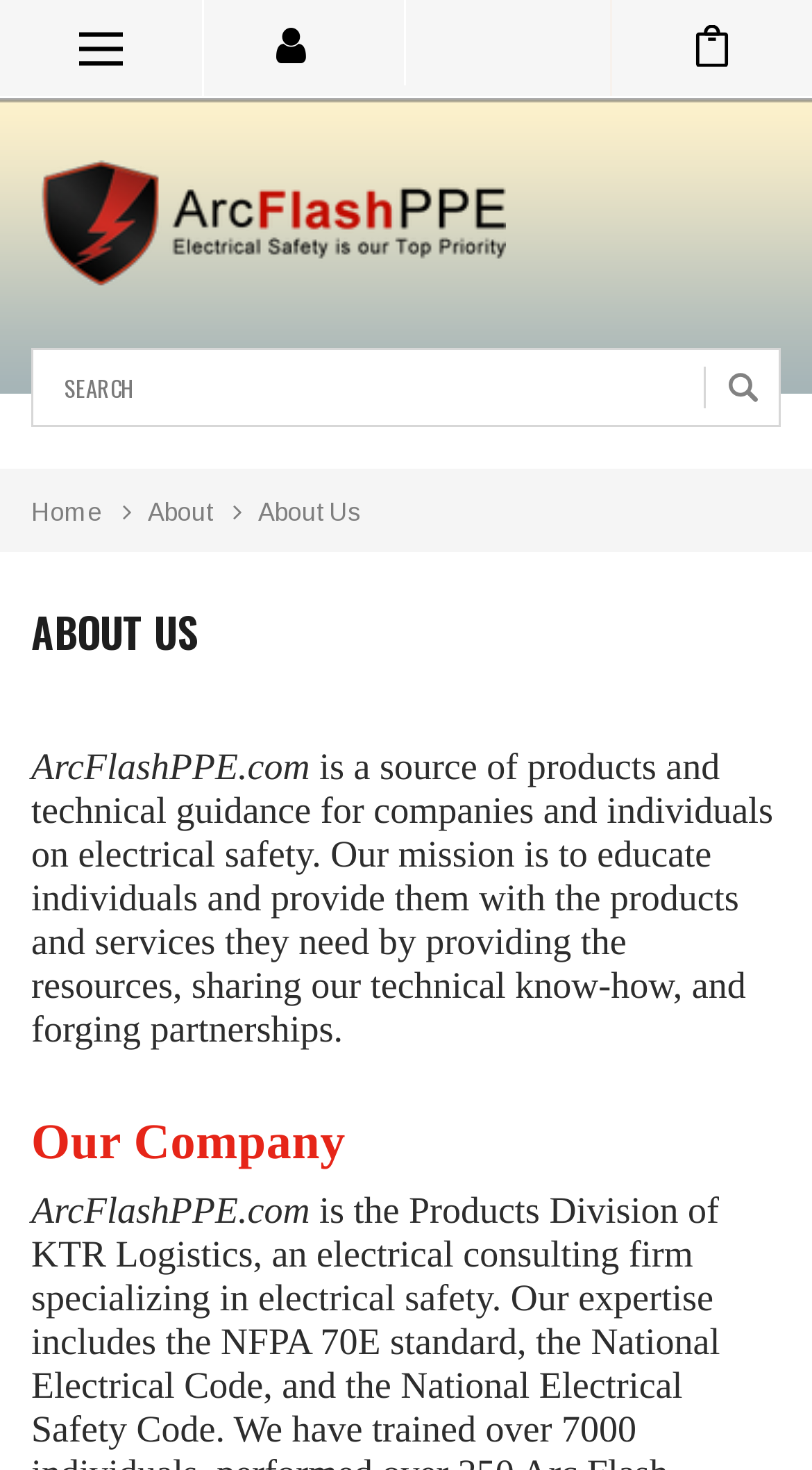Identify the bounding box coordinates for the UI element described as: "parent_node: Search". The coordinates should be provided as four floats between 0 and 1: [left, top, right, bottom].

[0.867, 0.249, 0.962, 0.278]